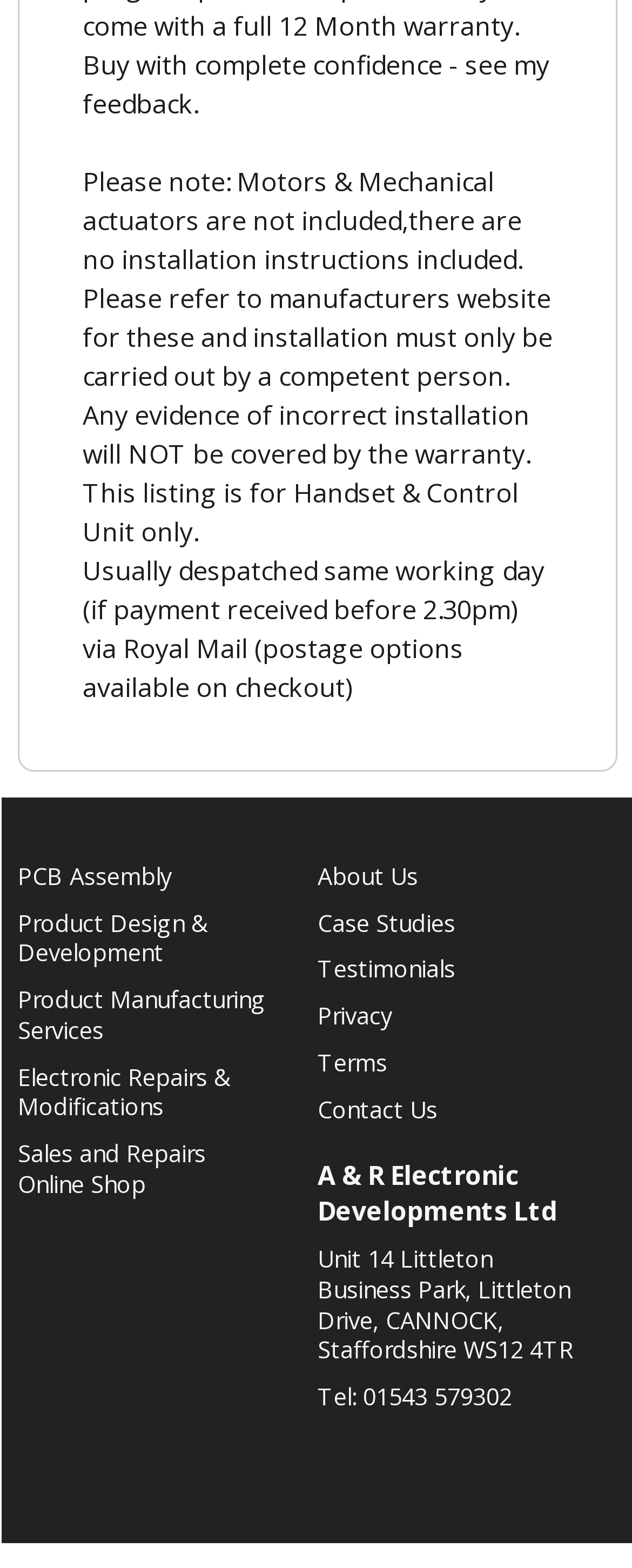Give a one-word or short phrase answer to the question: 
What is the address of the company?

Unit 14 Littleton Business Park, Littleton Drive, CANNOCK, Staffordshire WS12 4TR